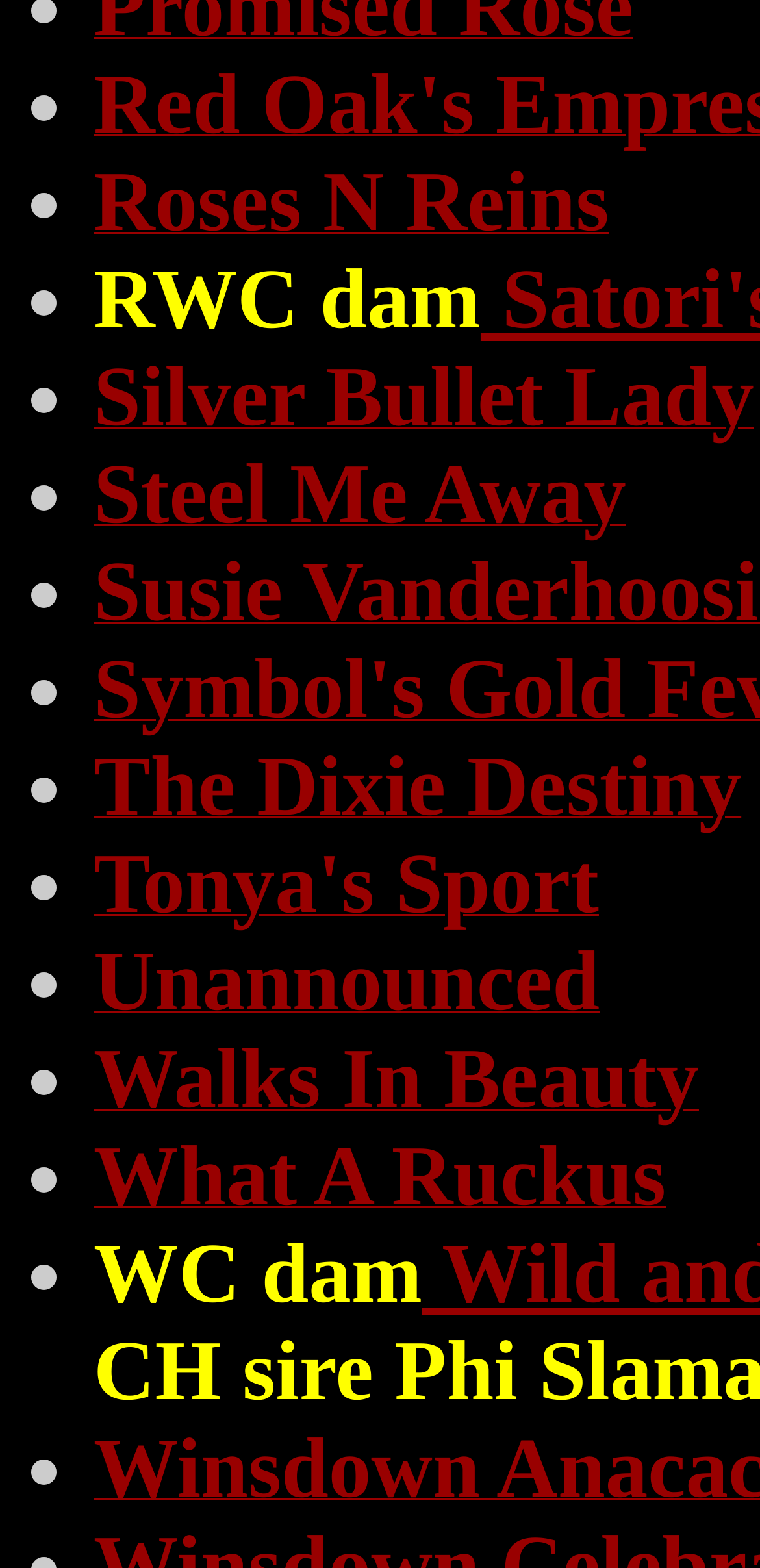Identify the bounding box coordinates for the region of the element that should be clicked to carry out the instruction: "view Walks In Beauty". The bounding box coordinates should be four float numbers between 0 and 1, i.e., [left, top, right, bottom].

[0.123, 0.69, 0.92, 0.711]